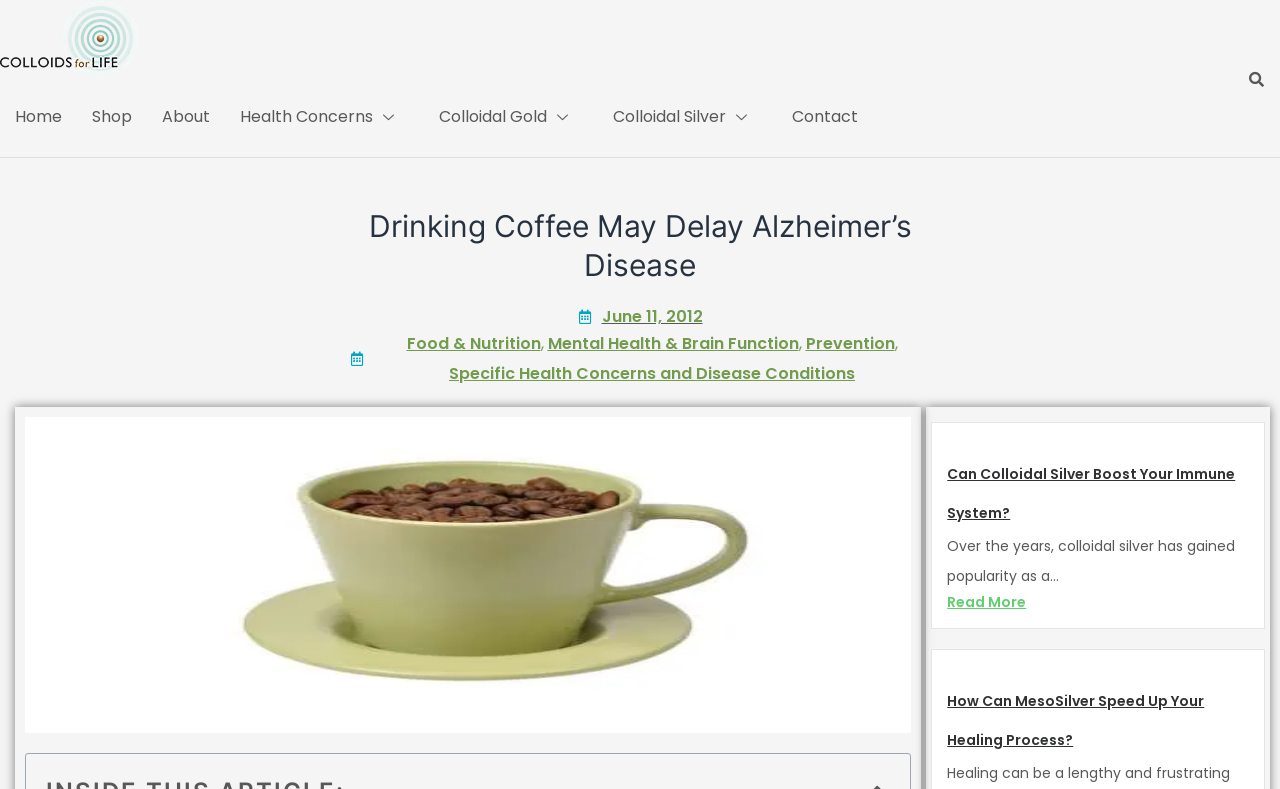Detail the various sections and features of the webpage.

This webpage is about the Colloids for Life Blog, with a focus on health-related topics. At the top, there is a navigation menu with seven links: Home, Shop, About, Health Concerns, Colloidal Gold, Colloidal Silver, and Contact. To the right of the navigation menu, there is a search box.

Below the navigation menu, there is a heading that reads "Drinking Coffee May Delay Alzheimer's Disease". Underneath this heading, there is a link to the date "June 11, 2012". To the right of the date, there are three links: Food & Nutrition, Mental Health & Brain Function, and Prevention, separated by commas.

Further down the page, there is a section with a heading "Can Colloidal Silver Boost Your Immune System?", which is a link to an article. Below this heading, there is a brief summary of the article, followed by a "Read More" link. Below this section, there is another section with a heading "How Can MesoSilver Speed Up Your Healing Process?", which is also a link to an article.

The webpage has a clean layout, with clear headings and concise text. There are no images on the page. The overall content is focused on health-related topics, with a specific emphasis on colloidal silver and its benefits.